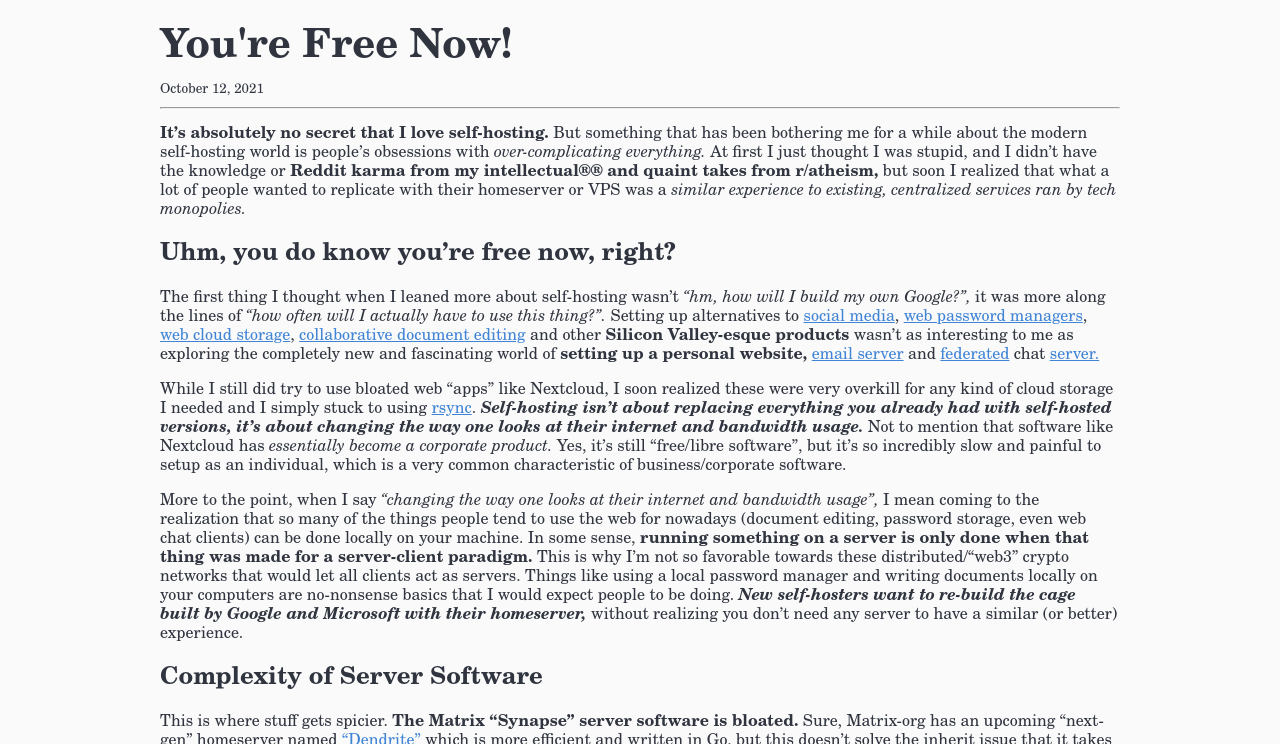What is the author's preferred approach to cloud storage?
Use the information from the screenshot to give a comprehensive response to the question.

The author prefers using rsync for cloud storage, which is a simpler and more lightweight solution compared to bloated software like Nextcloud.